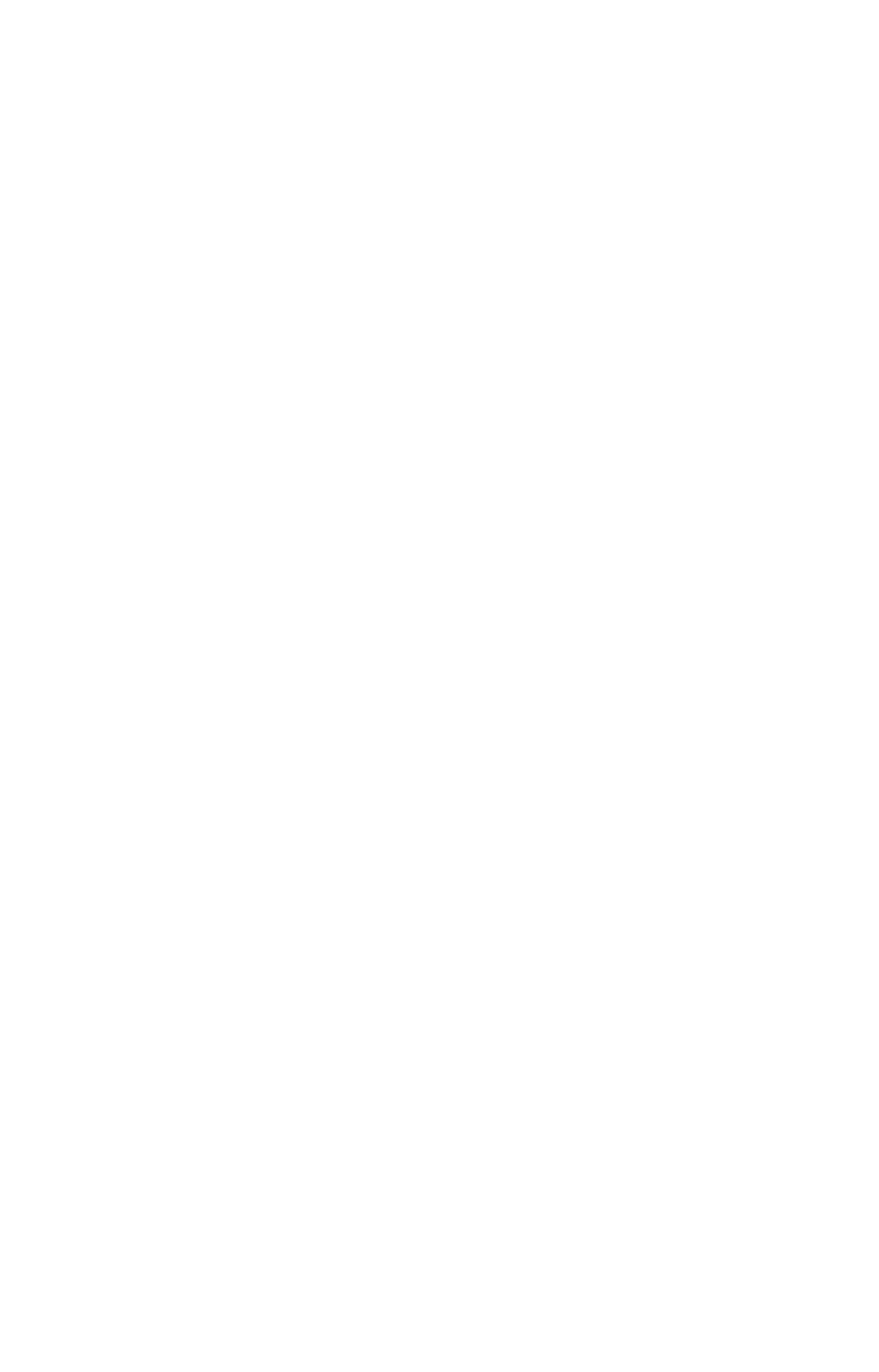Identify the bounding box coordinates of the clickable region required to complete the instruction: "Send an email". The coordinates should be given as four float numbers within the range of 0 and 1, i.e., [left, top, right, bottom].

[0.101, 0.35, 0.517, 0.378]